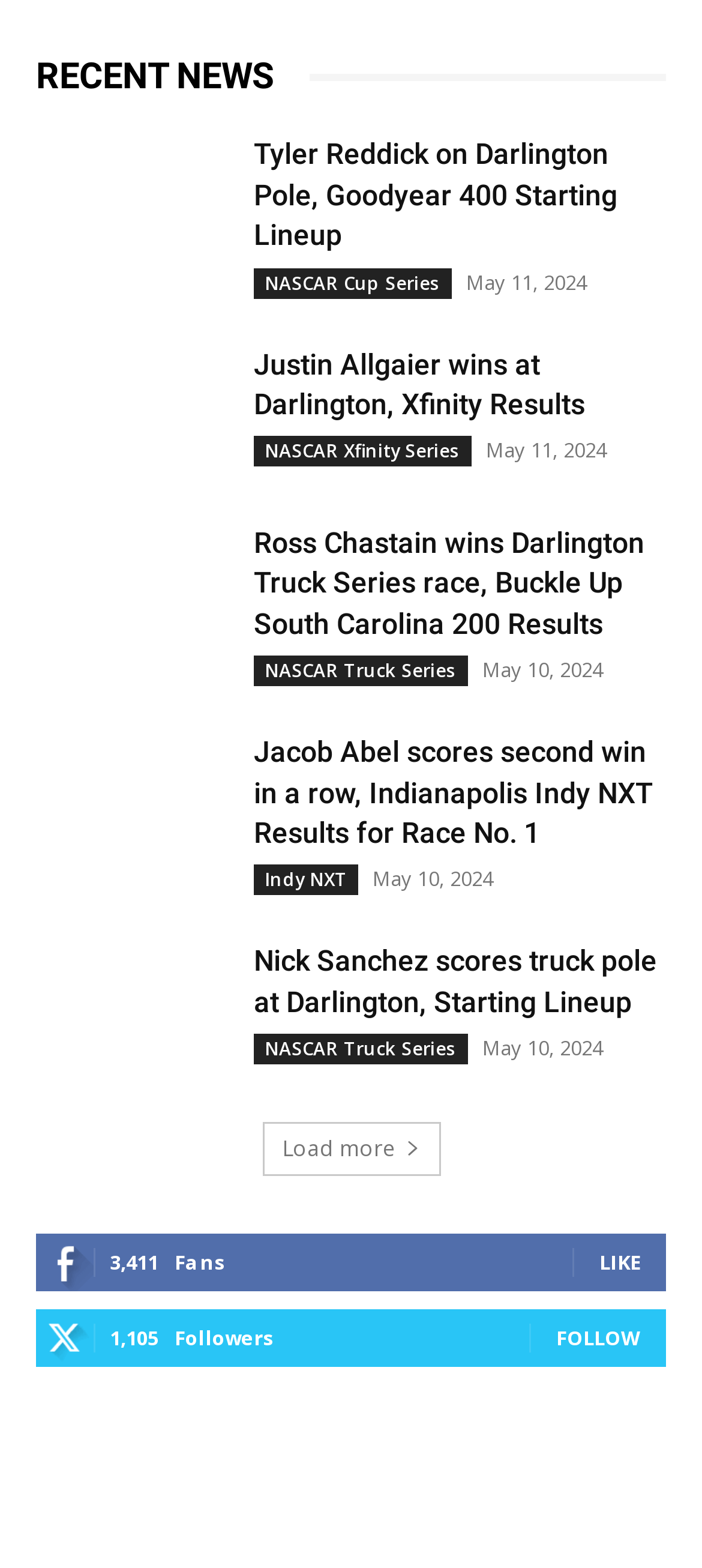Identify the bounding box coordinates of the section that should be clicked to achieve the task described: "Like the page".

[0.854, 0.796, 0.913, 0.813]